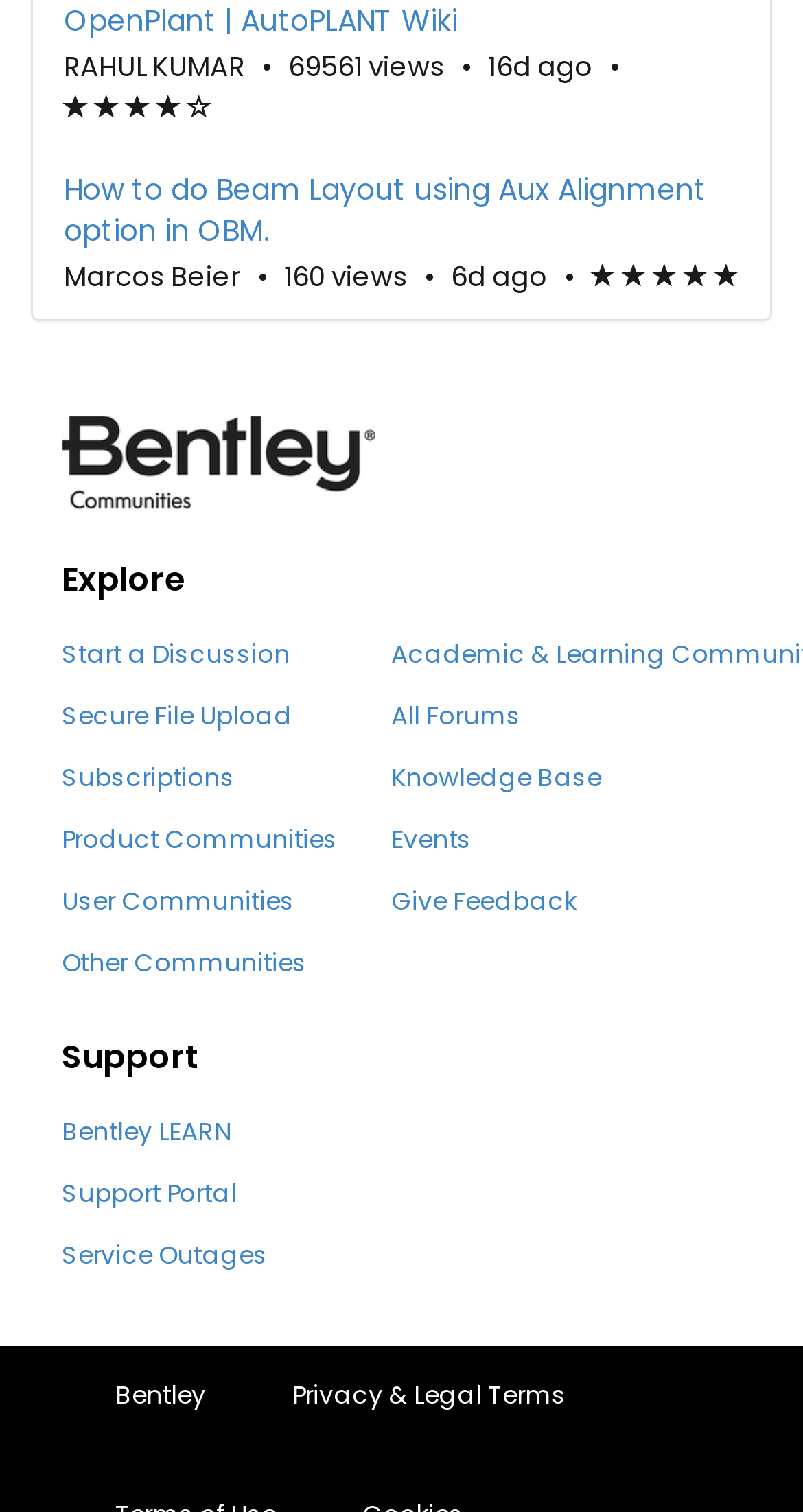How many days ago was the first article updated?
Answer the question in as much detail as possible.

I looked at the first article metadata section and found the updated time, which is '2024-04-26 23:03:59'. Then, I found the text '16 days ago' nearby, which indicates the time elapsed since the update.